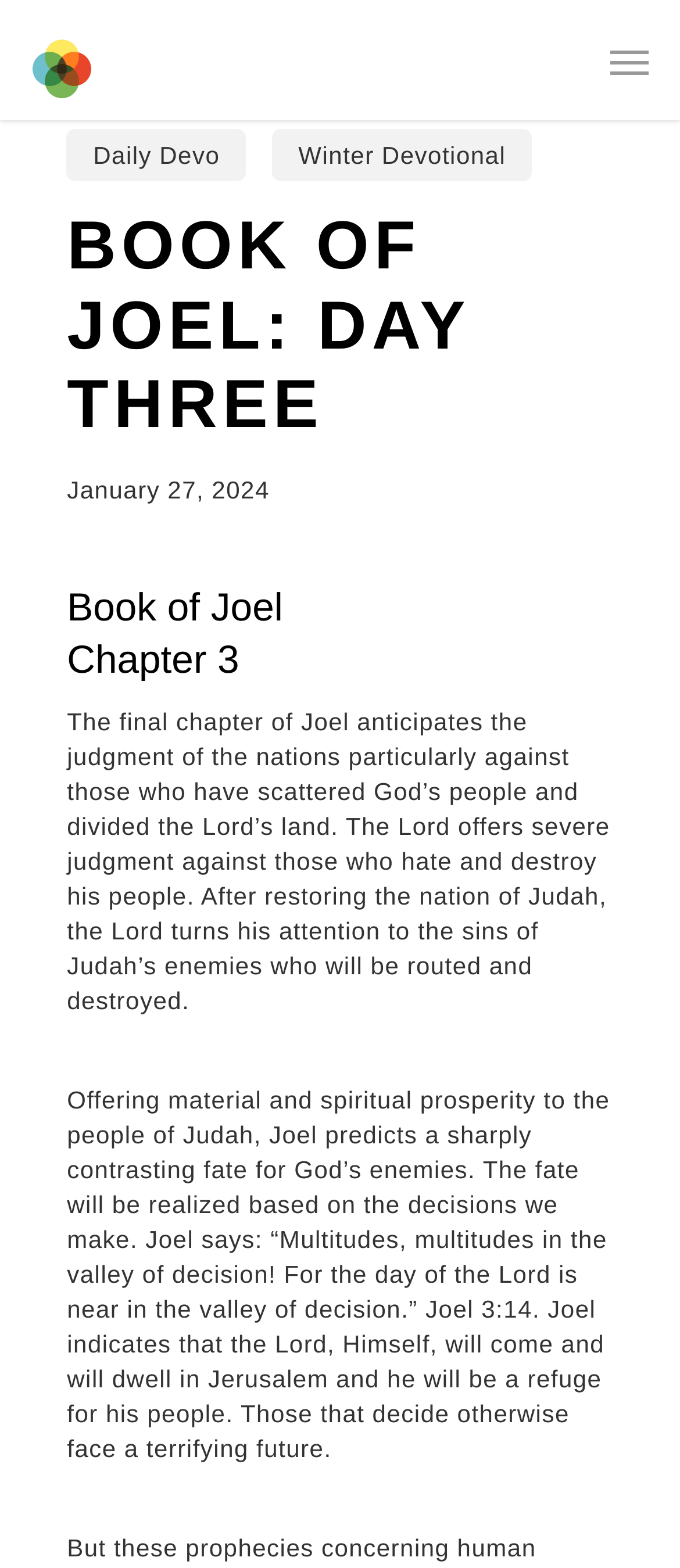What is the name of the church mentioned on the webpage?
Using the image, answer in one word or phrase.

Fairfax Church